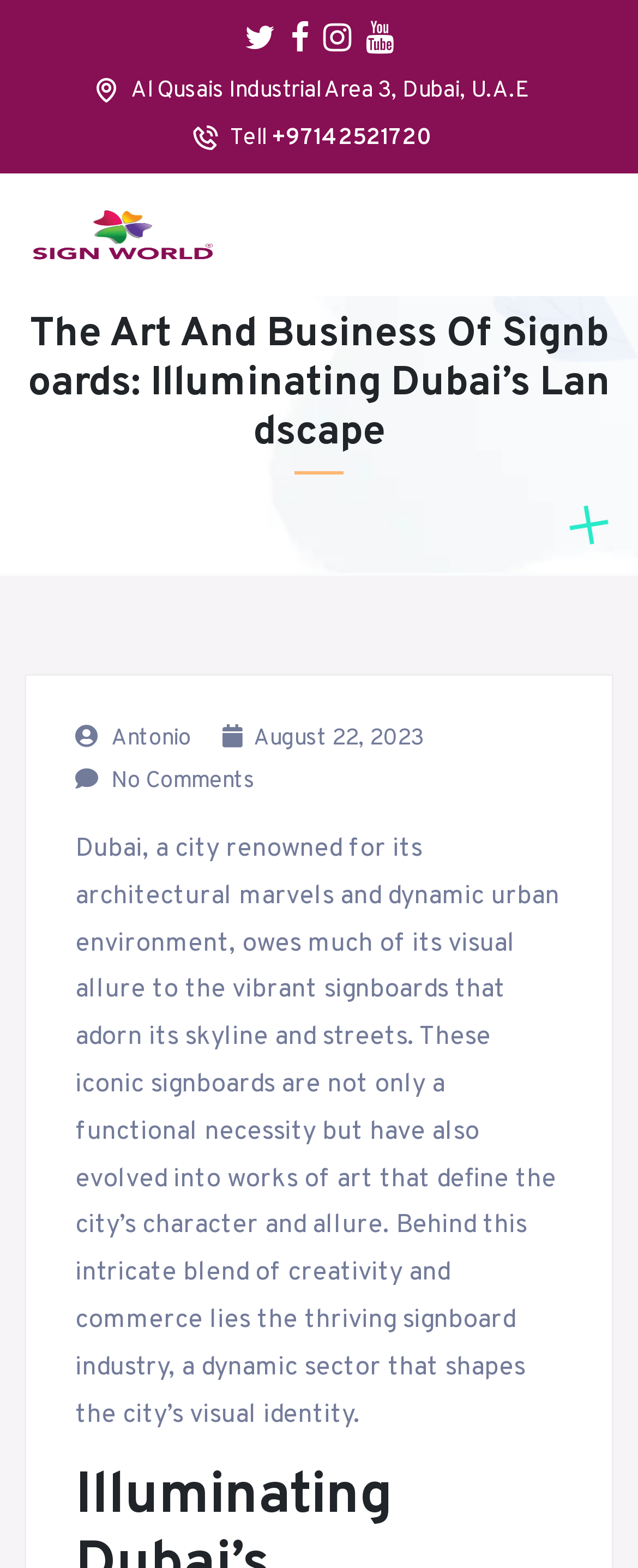Summarize the webpage comprehensively, mentioning all visible components.

The webpage is about the art and business of signboards in Dubai, with a focus on their impact on the city's visual landscape. At the top, there are four social media links, represented by icons, aligned horizontally. Below them, there is a static text displaying the company's address, "Al Qusais Industrial Area 3, Dubai, U.A.E". Next to the address, there is a "Tell" label, followed by a phone number link "+97142521720". 

On the left side, there is a logo link "Best Signage Company in Dubai _ Sign World LLC" with an accompanying image. Below the logo, there is a heading "The Art And Business Of Signboards: Illuminating Dubai’s Landscape" that spans almost the entire width of the page. 

On the right side, there are three shape images, with one at the top, one in the middle, and one at the bottom. The top image is positioned near the top-right corner, while the middle image is placed near the center of the page. The bottom image is located near the bottom-right corner.

Further down, there is a link "Antonio" followed by a static text "August 22, 2023" and another static text "No Comments". The main content of the page is a paragraph of text that describes the significance of signboards in Dubai, their evolution into works of art, and the thriving signboard industry that shapes the city's visual identity. This text is positioned near the bottom of the page, spanning about three-quarters of the page width.